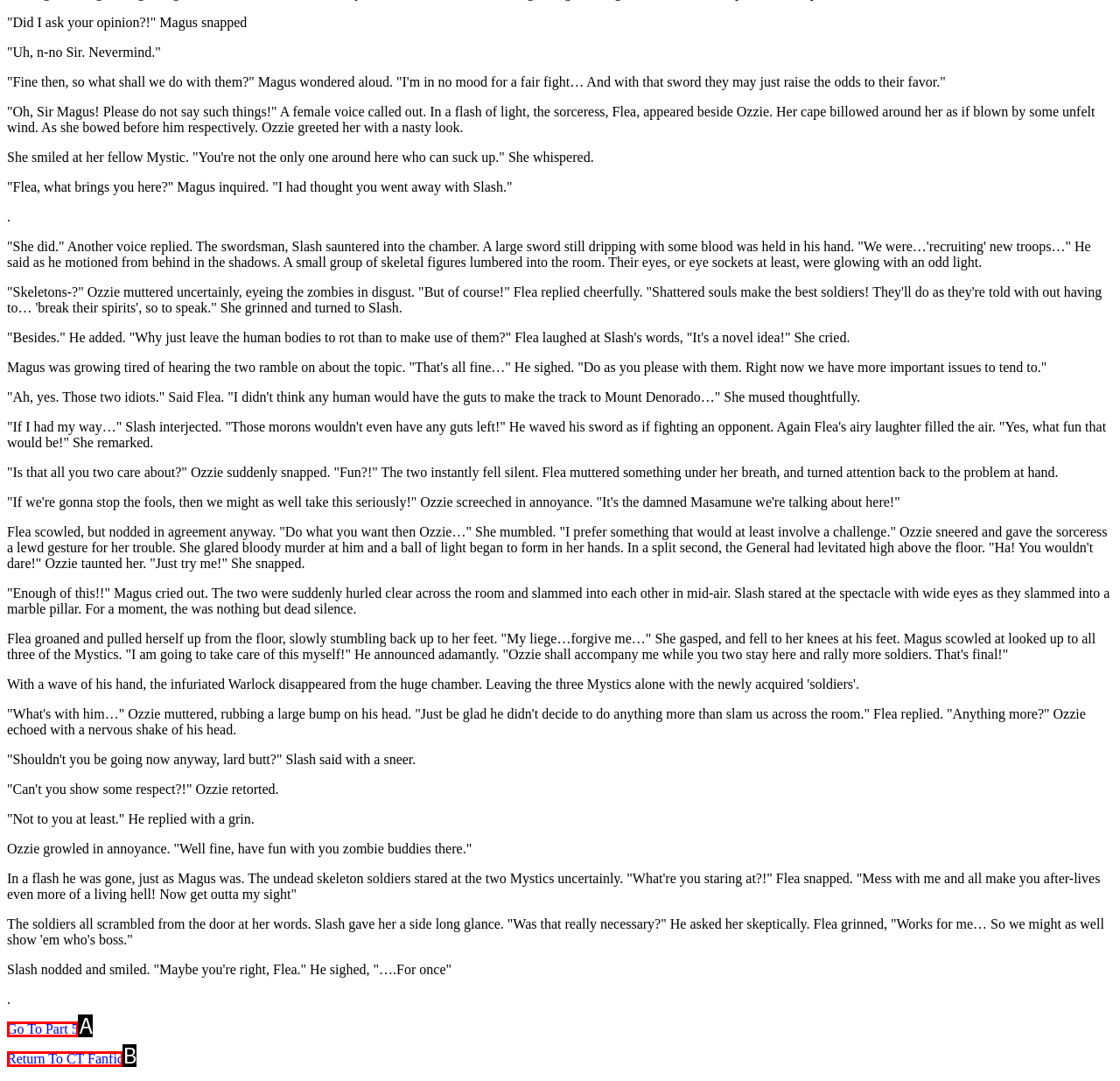Determine the HTML element that best matches this description: Return To CT Fanfic from the given choices. Respond with the corresponding letter.

B